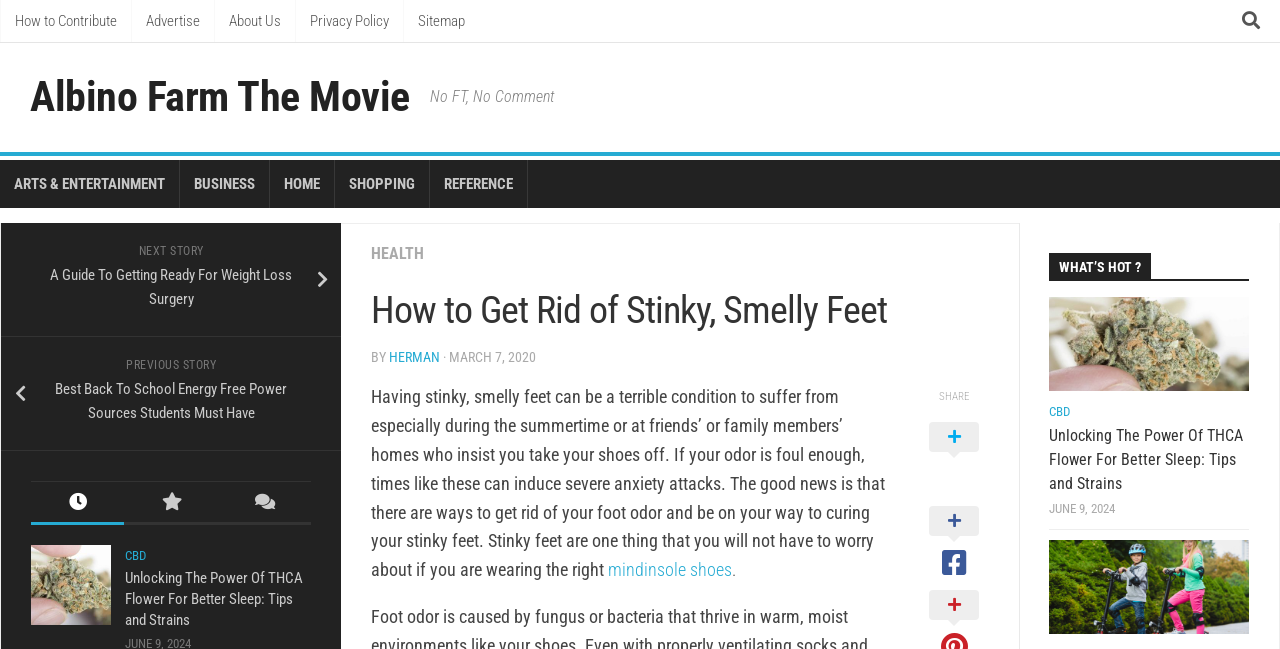Locate the bounding box coordinates of the region to be clicked to comply with the following instruction: "Share the article". The coordinates must be four float numbers between 0 and 1, in the form [left, top, right, bottom].

[0.734, 0.602, 0.757, 0.622]